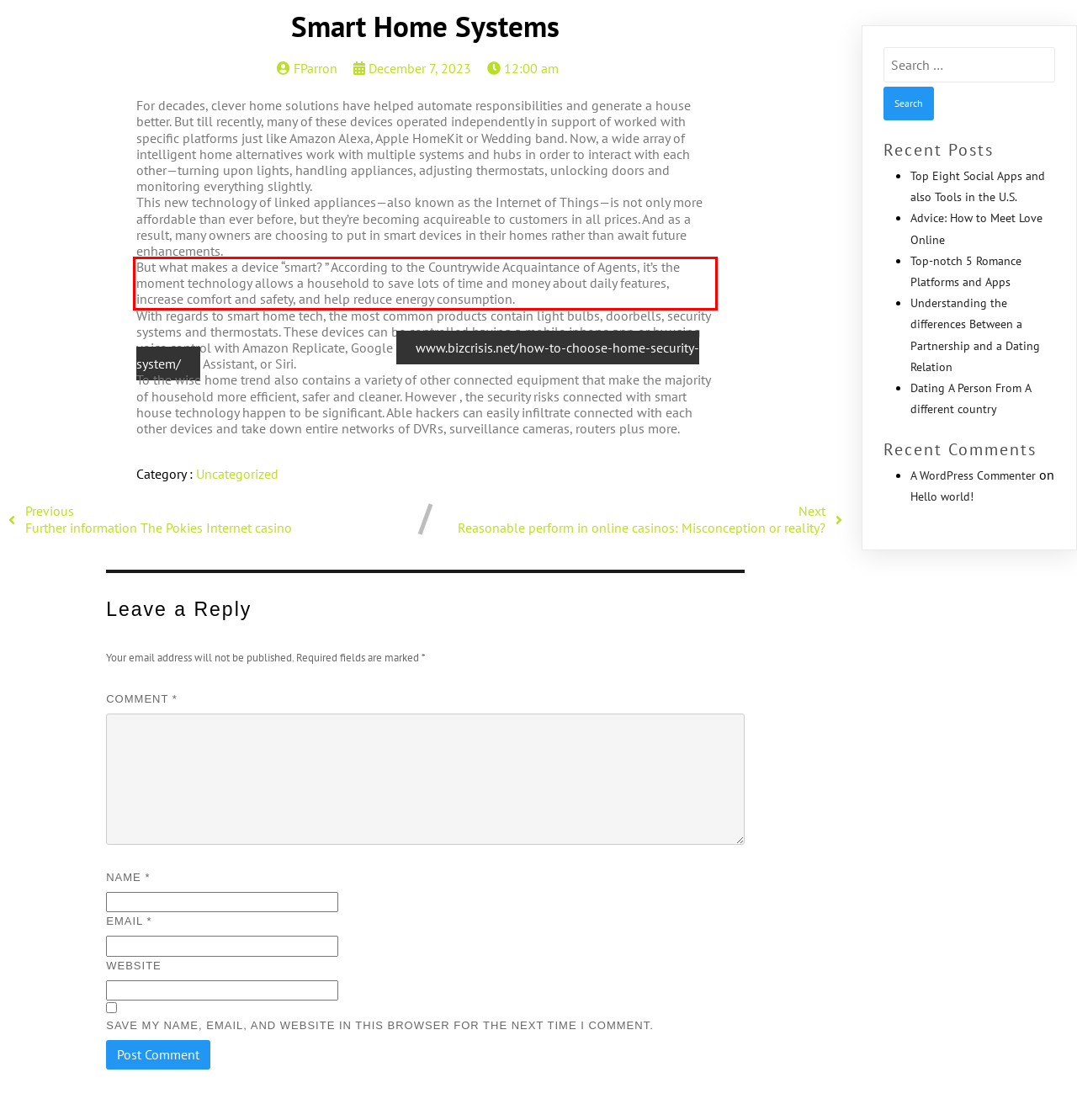Within the screenshot of a webpage, identify the red bounding box and perform OCR to capture the text content it contains.

But what makes a device “smart? ” According to the Countrywide Acquaintance of Agents, it’s the moment technology allows a household to save lots of time and money about daily features, increase comfort and safety, and help reduce energy consumption.